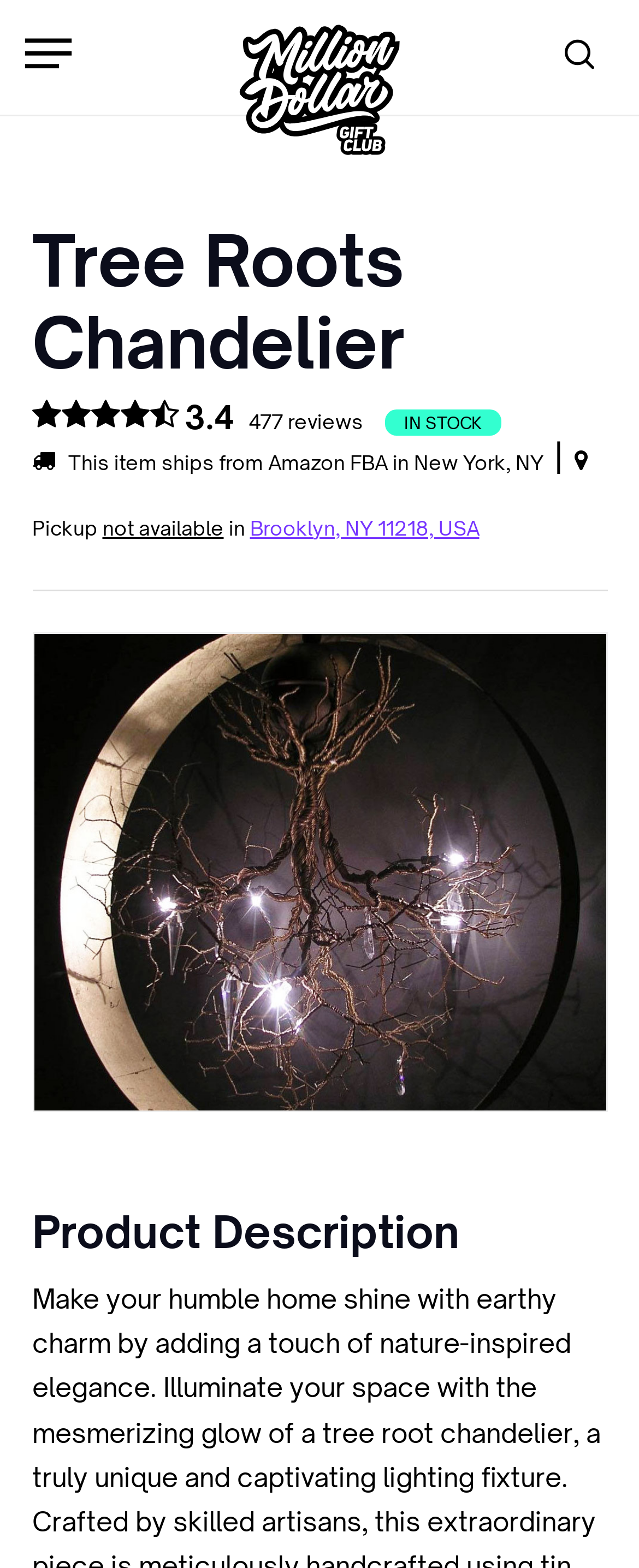Where does the product ship from?
Please look at the screenshot and answer using one word or phrase.

Amazon FBA in New York, NY